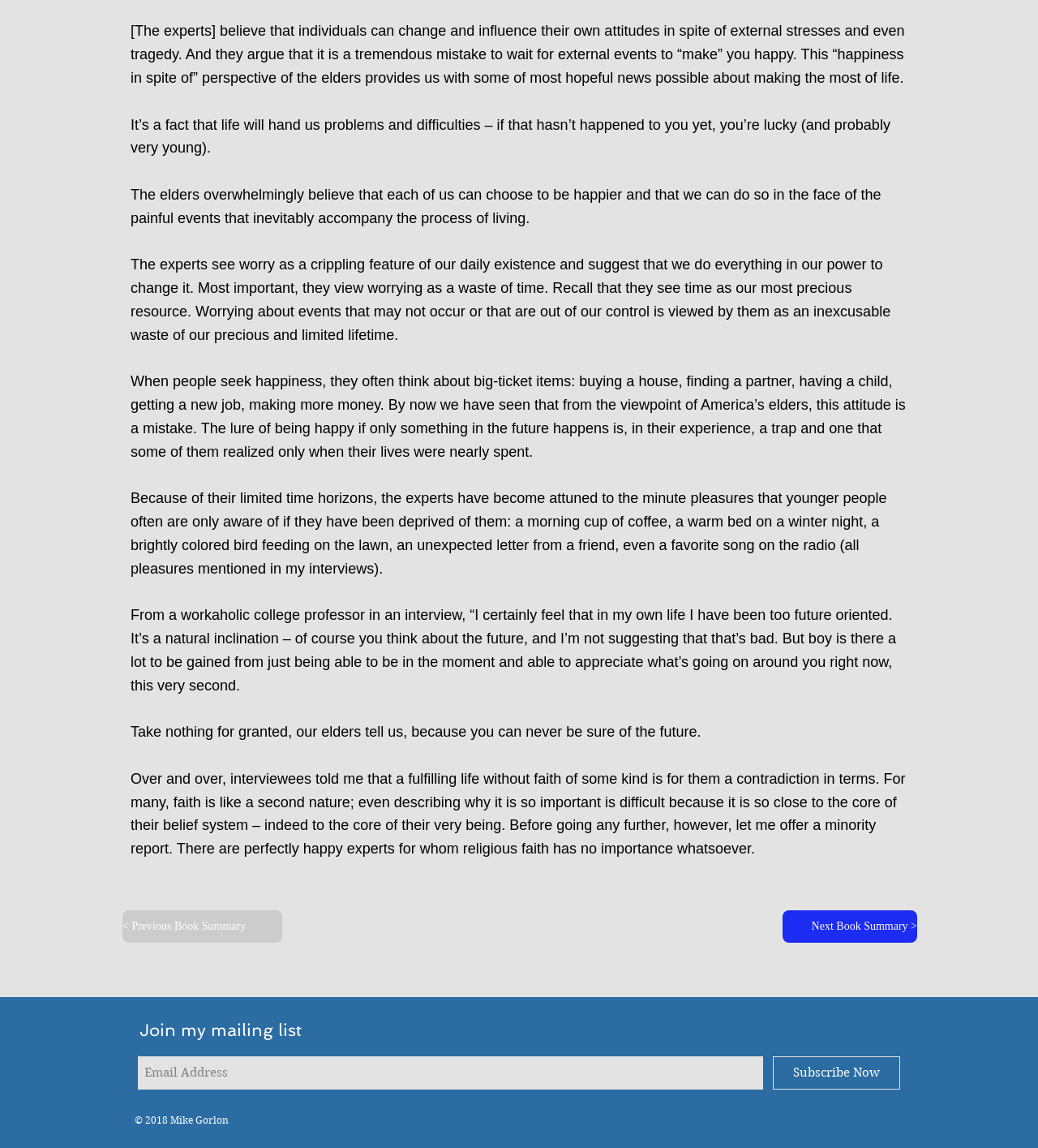What is the main topic of the webpage?
Answer the question with as much detail as possible.

Based on the static text elements on the webpage, it appears that the main topic is about happiness and life, as it discusses the perspectives of experts on how to achieve happiness and make the most of life.